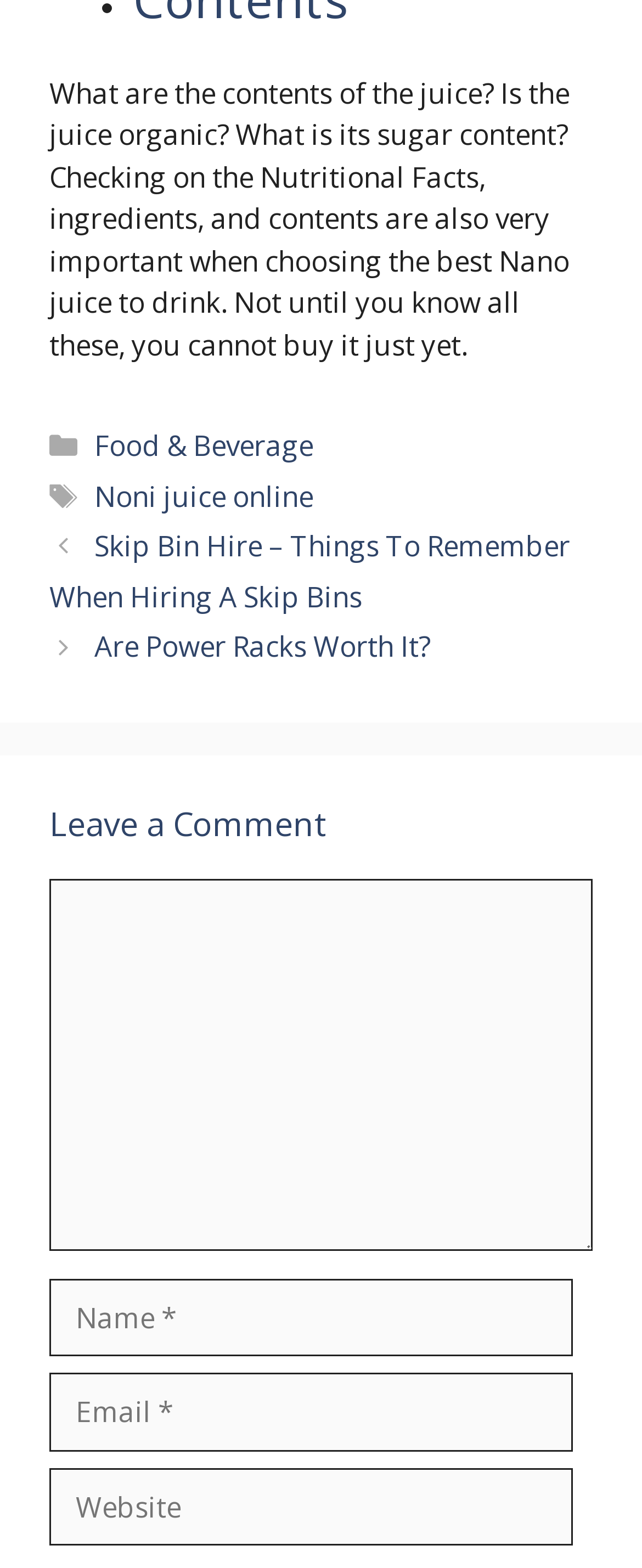Given the description of a UI element: "parent_node: Comment name="email" placeholder="Email *"", identify the bounding box coordinates of the matching element in the webpage screenshot.

[0.077, 0.876, 0.892, 0.925]